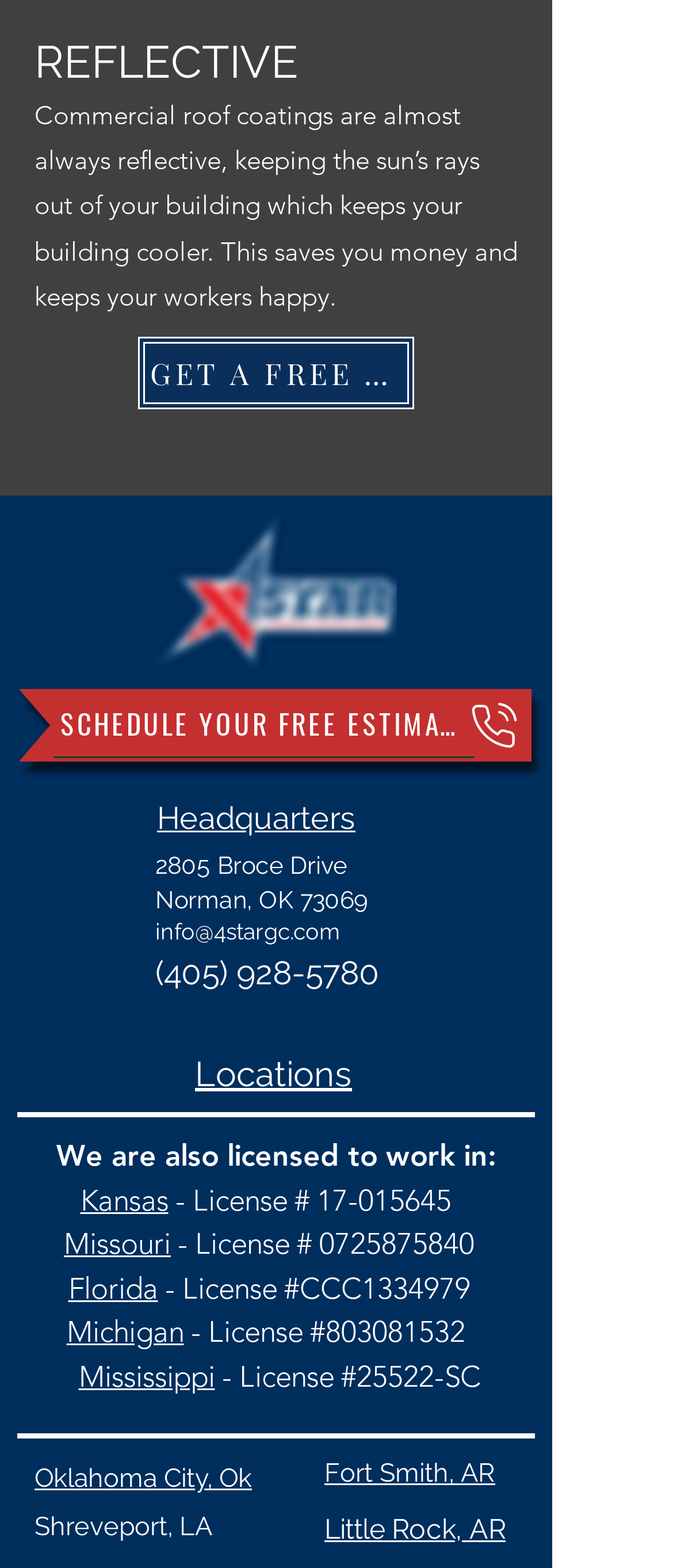Please provide the bounding box coordinates for the element that needs to be clicked to perform the following instruction: "Call the headquarters". The coordinates should be given as four float numbers between 0 and 1, i.e., [left, top, right, bottom].

[0.231, 0.608, 0.564, 0.632]